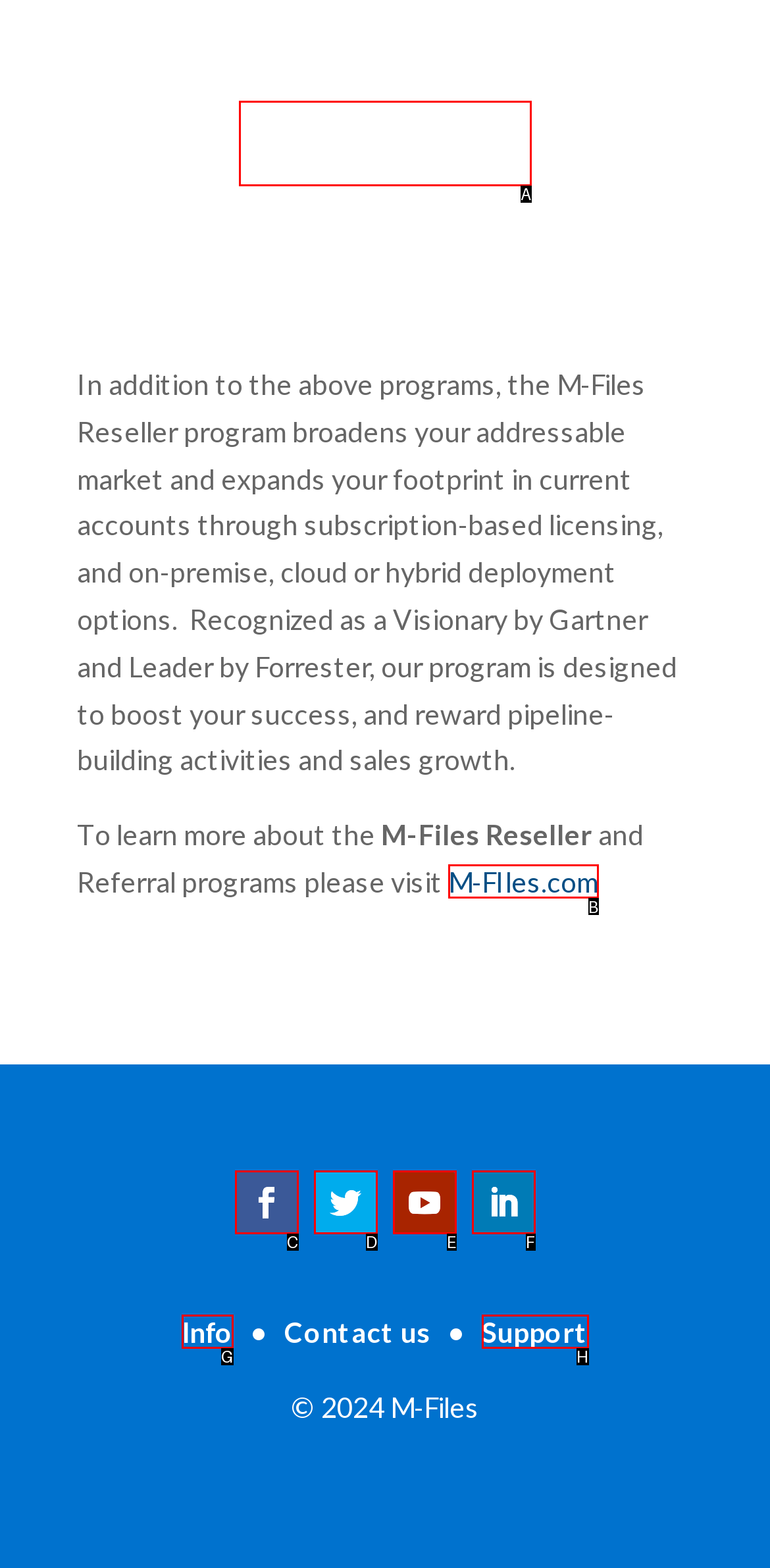Based on the given description: Learn More, identify the correct option and provide the corresponding letter from the given choices directly.

A